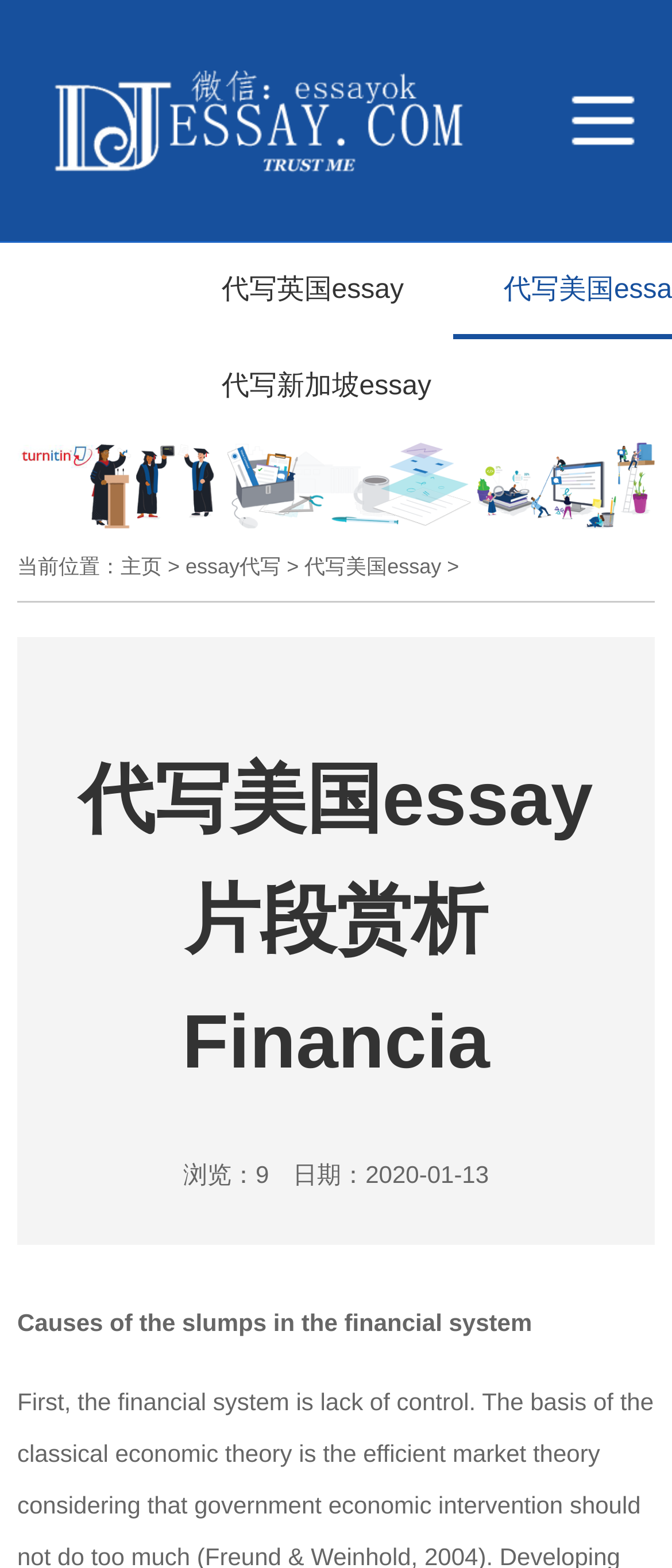Please reply to the following question with a single word or a short phrase:
How many country-specific essay writing services are listed?

6